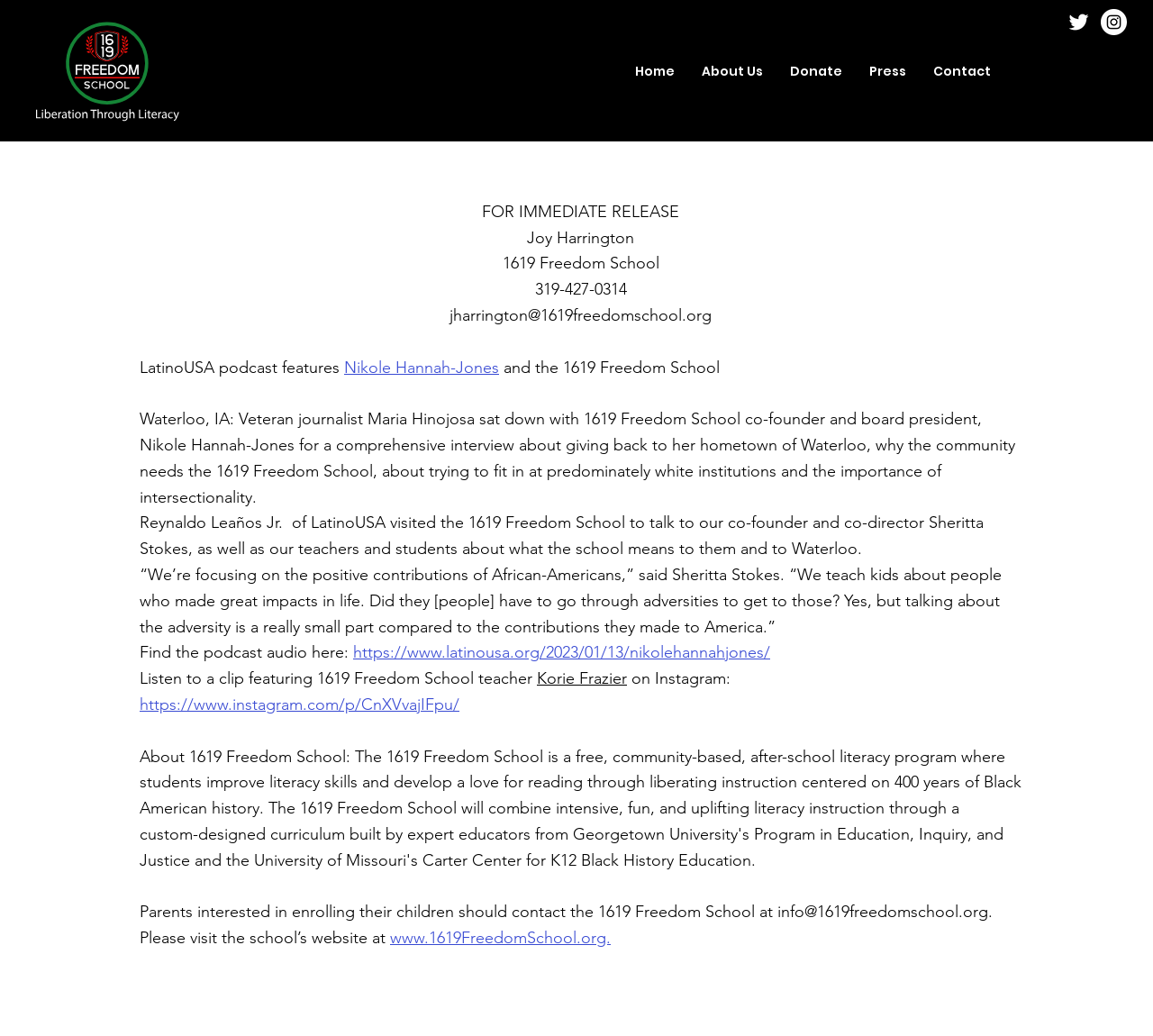Find the bounding box coordinates of the clickable area required to complete the following action: "Contact 1619 Freedom School".

[0.798, 0.049, 0.871, 0.089]